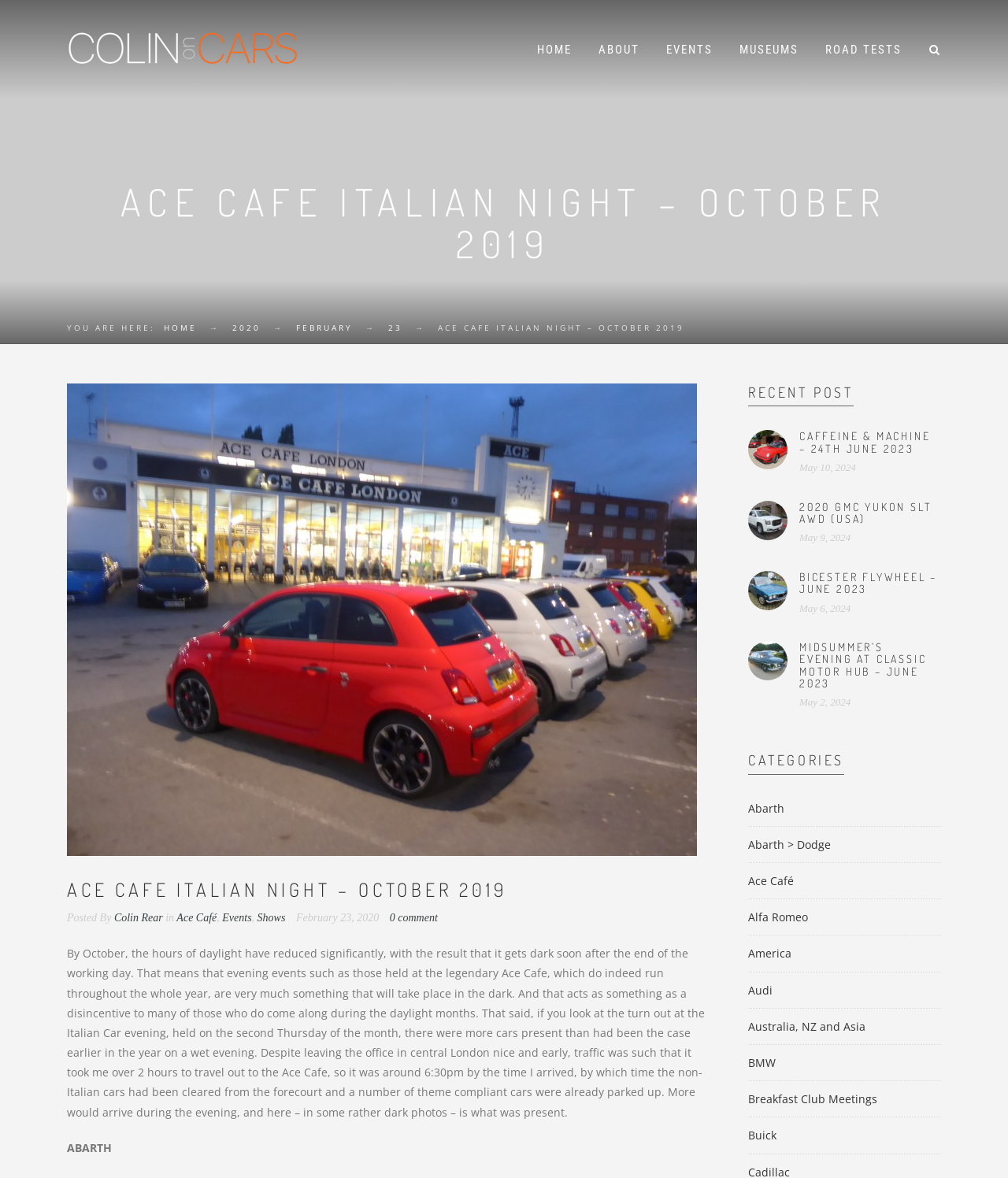Determine the bounding box coordinates of the clickable element to complete this instruction: "Click on the CATEGORIES link". Provide the coordinates in the format of four float numbers between 0 and 1, [left, top, right, bottom].

[0.742, 0.639, 0.838, 0.658]